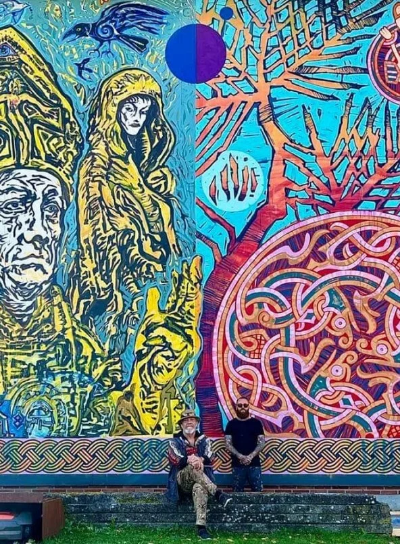Utilize the information from the image to answer the question in detail:
What is the dominant color scheme of the mural's background?

The background of the mural is filled with vivid blues, reds, and greens, creating a dynamic contrast that enhances the artwork's energetic feel.